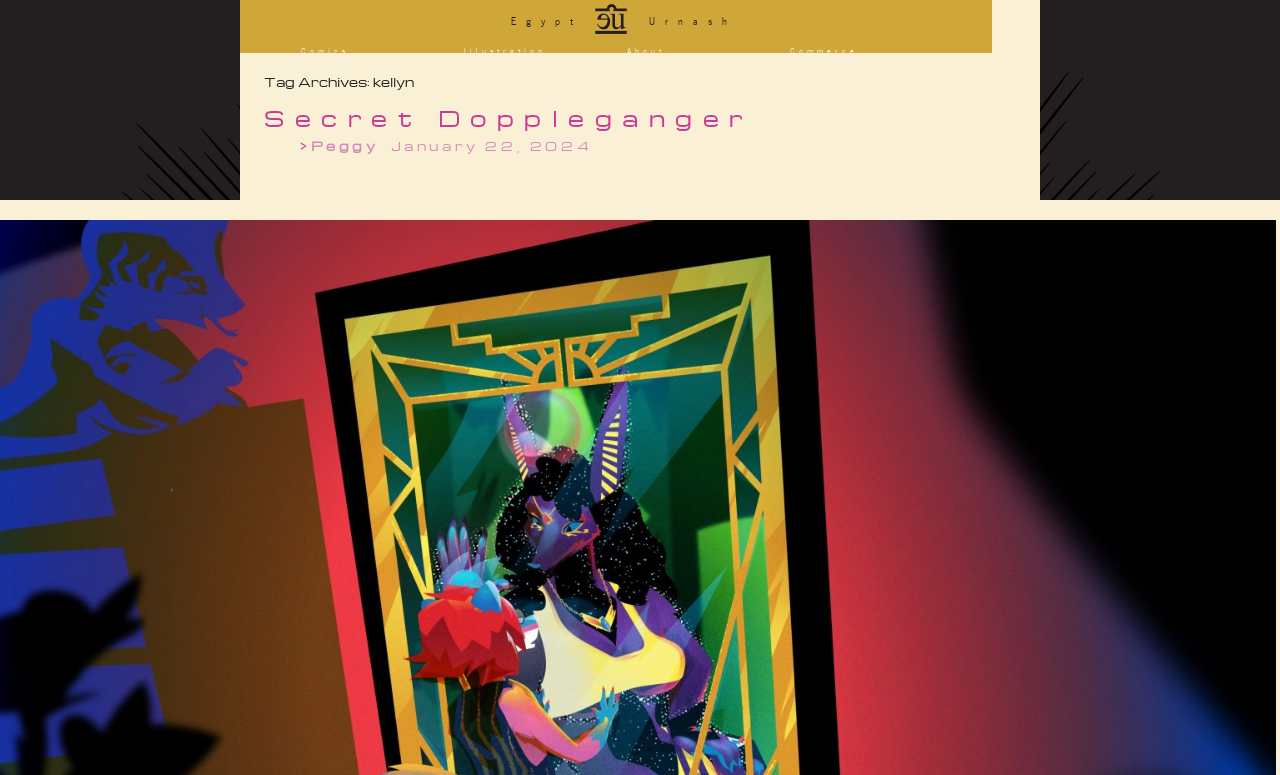Determine the bounding box coordinates of the clickable element necessary to fulfill the instruction: "Explore Portfolio". Provide the coordinates as four float numbers within the 0 to 1 range, i.e., [left, top, right, bottom].

[0.363, 0.075, 0.473, 0.095]